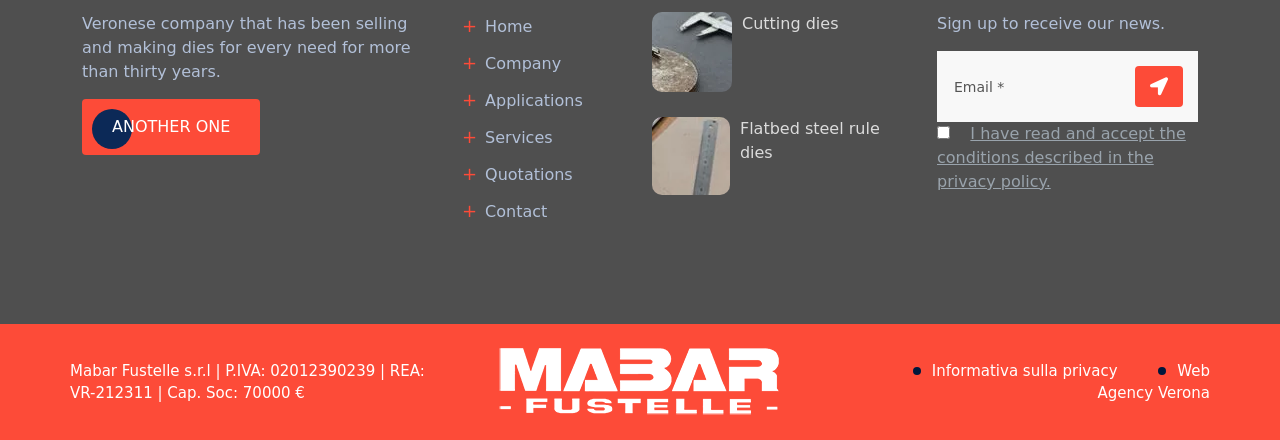Where is the privacy policy link located?
Examine the screenshot and reply with a single word or phrase.

Bottom of the page